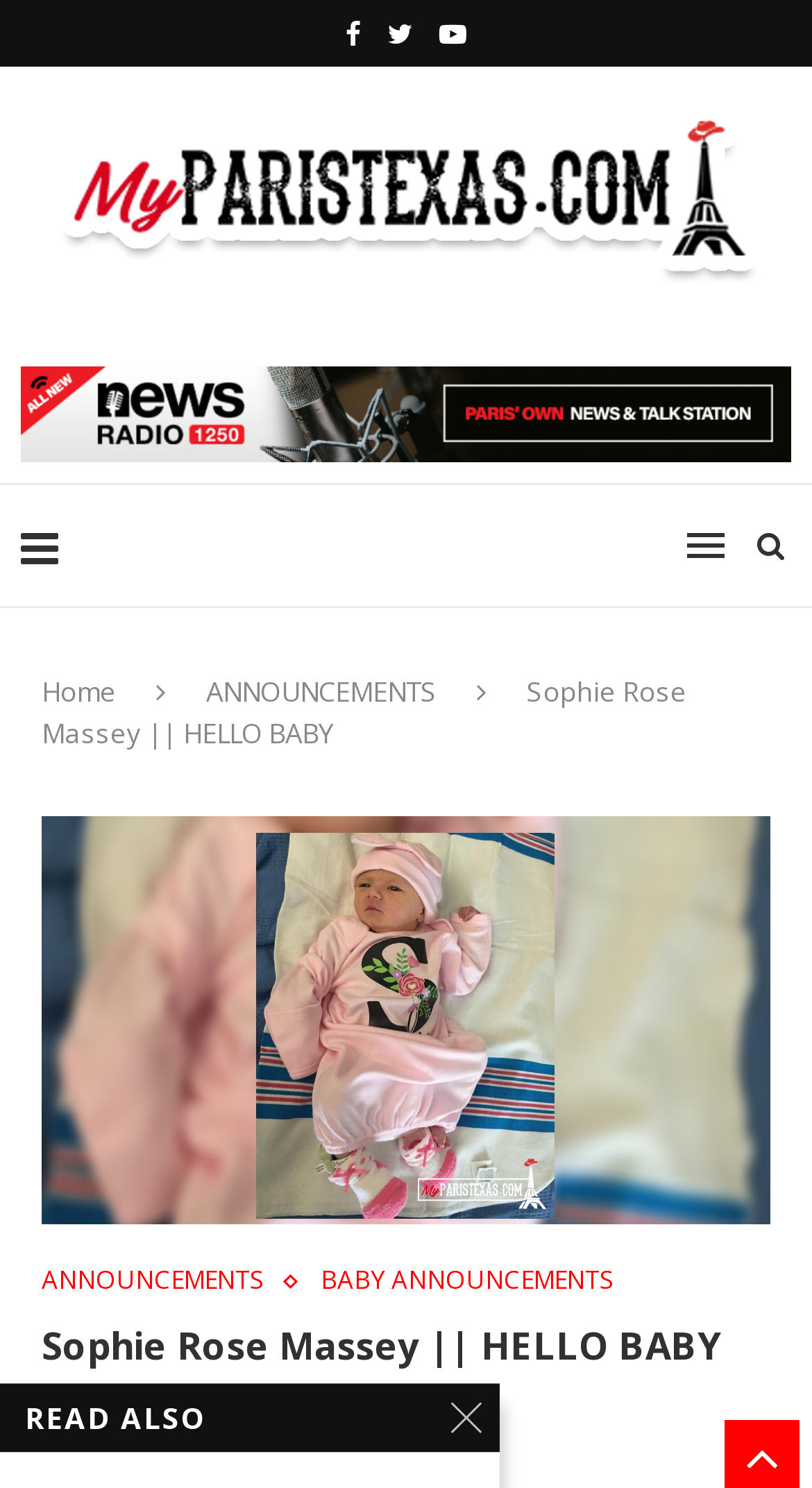Pinpoint the bounding box coordinates for the area that should be clicked to perform the following instruction: "Go to the Home page".

[0.051, 0.452, 0.144, 0.478]